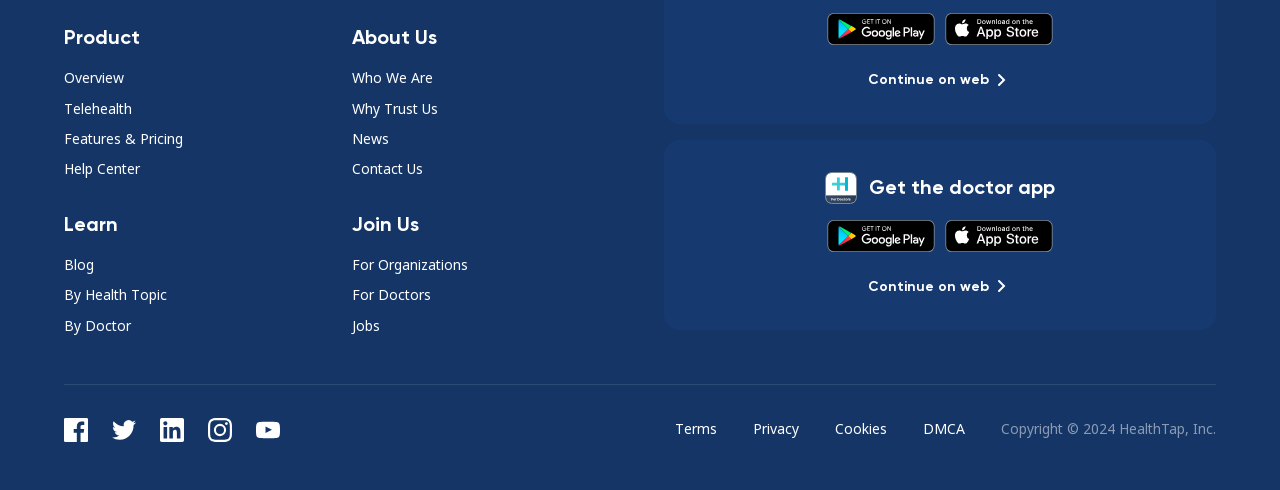Can you look at the image and give a comprehensive answer to the question:
What are the social media platforms linked on this website?

The social media platforms linked on this website can be found at the bottom of the page, where there are buttons with images of Facebook, Twitter, LinkedIn, Instagram, and Youtube, indicating that the website has a presence on these platforms.